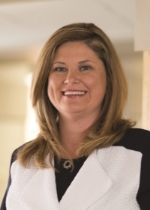What is the tone of the person's expression in the image?
Using the visual information from the image, give a one-word or short-phrase answer.

Warm and confident